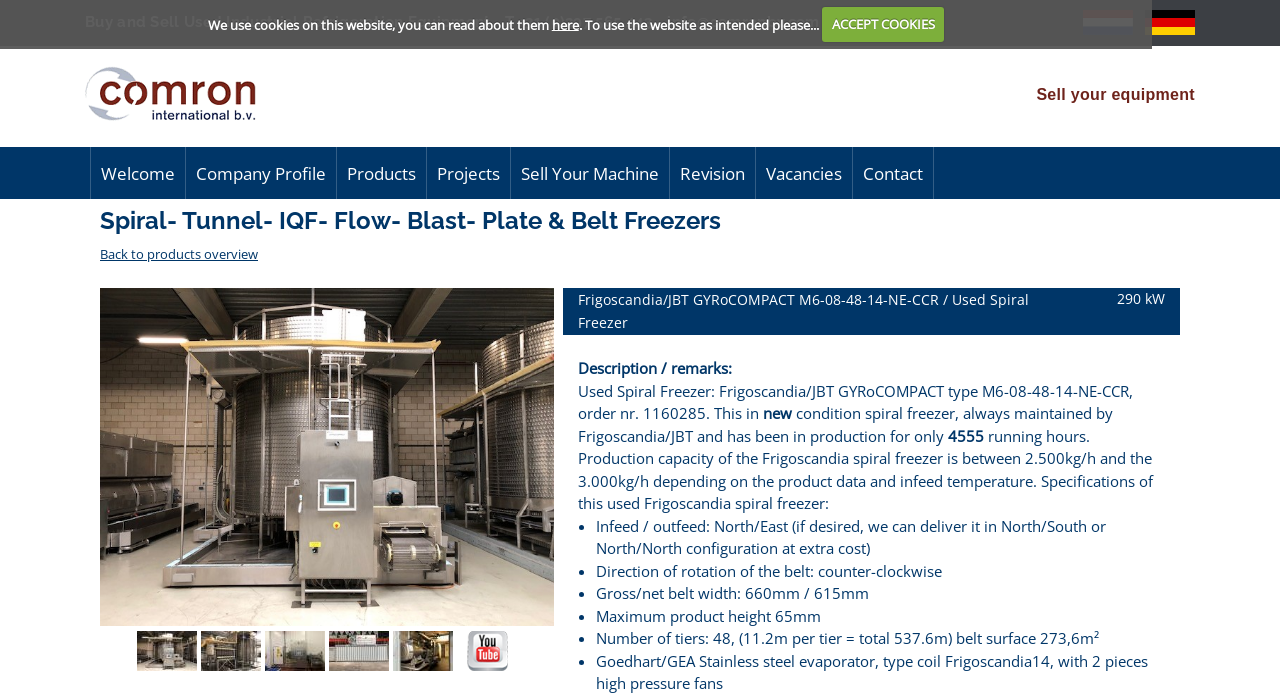Examine the image carefully and respond to the question with a detailed answer: 
What is the production capacity of the spiral freezer?

The webpage states that the production capacity of the Frigoscandia spiral freezer is between 2.500kg/h and 3.000kg/h, depending on the product data and infeed temperature.